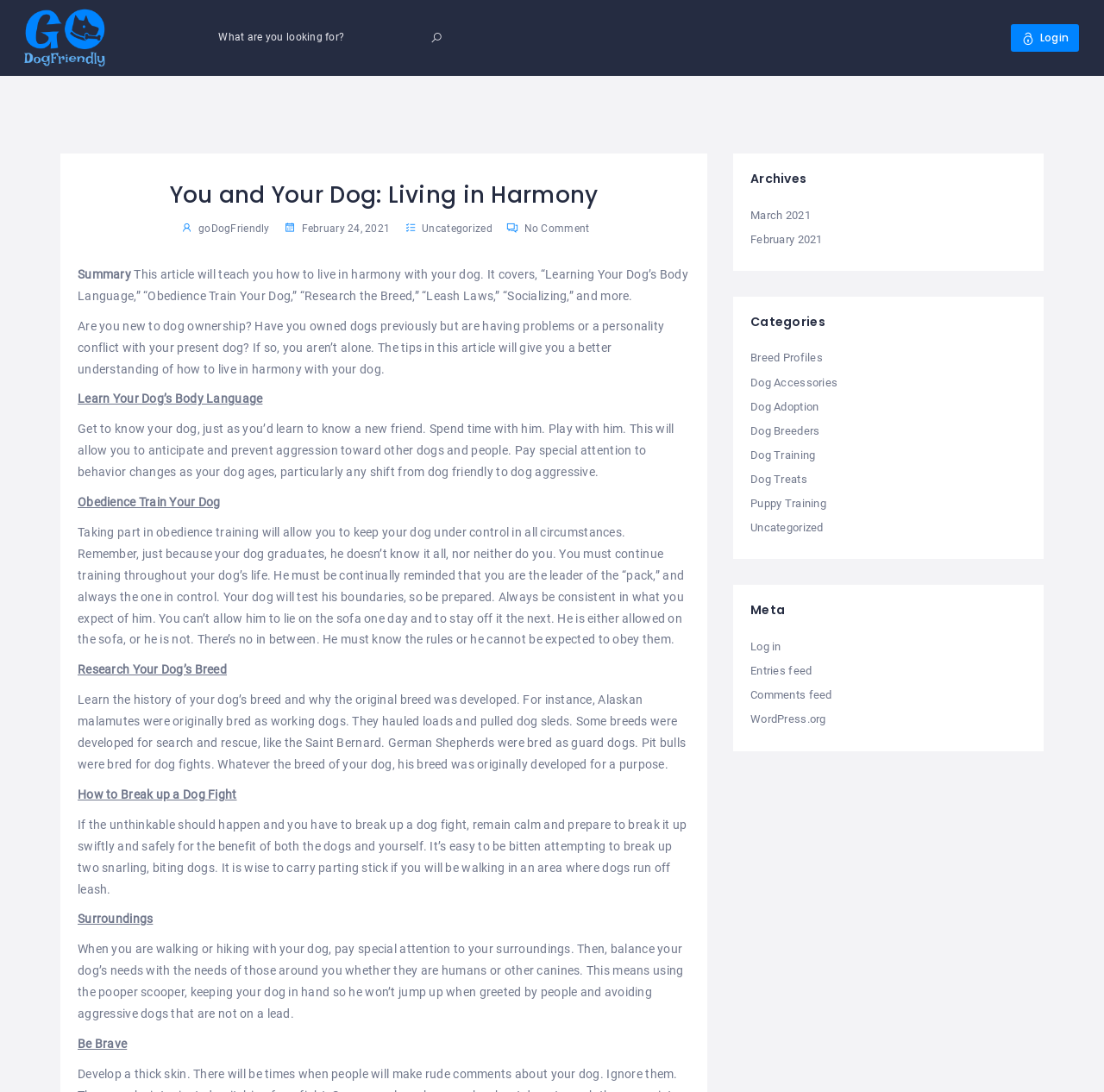Examine the screenshot and answer the question in as much detail as possible: What is the purpose of obedience training?

The purpose of obedience training is obtained from the StaticText element 'Taking part in obedience training will allow you to keep your dog under control in all circumstances.' which explains the importance of obedience training.